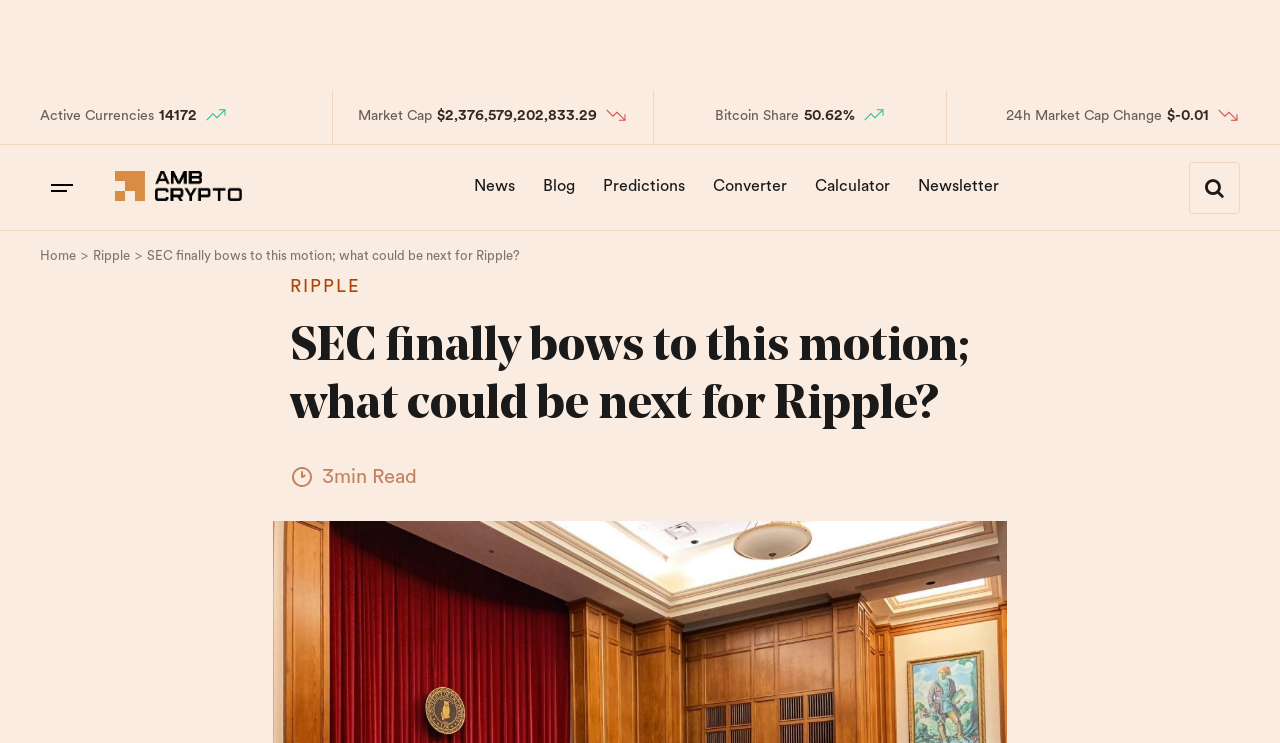Please find the bounding box for the UI component described as follows: "aria-label="More actions"".

None